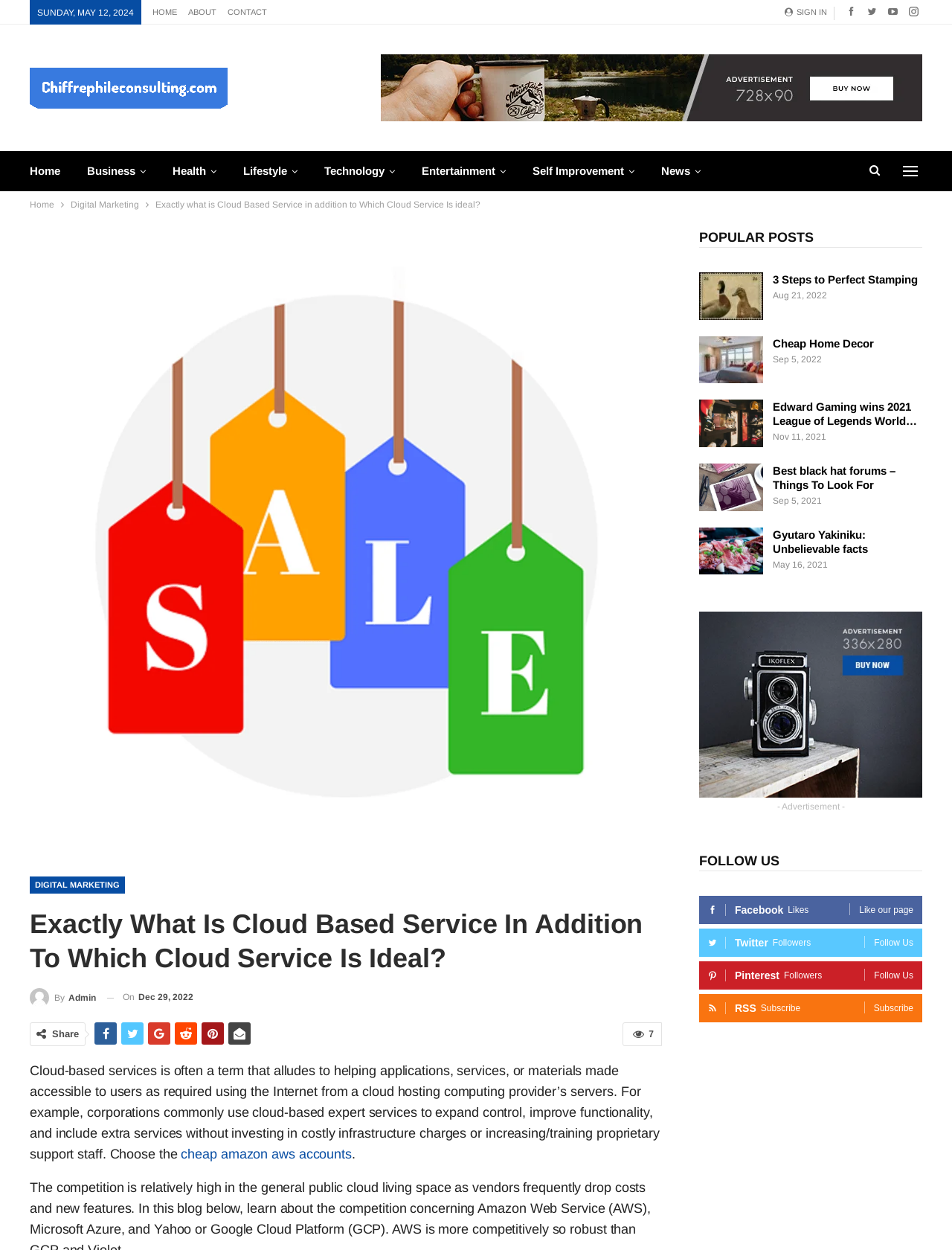Given the description of the UI element: "3 Steps to Perfect Stamping", predict the bounding box coordinates in the form of [left, top, right, bottom], with each value being a float between 0 and 1.

[0.812, 0.218, 0.964, 0.229]